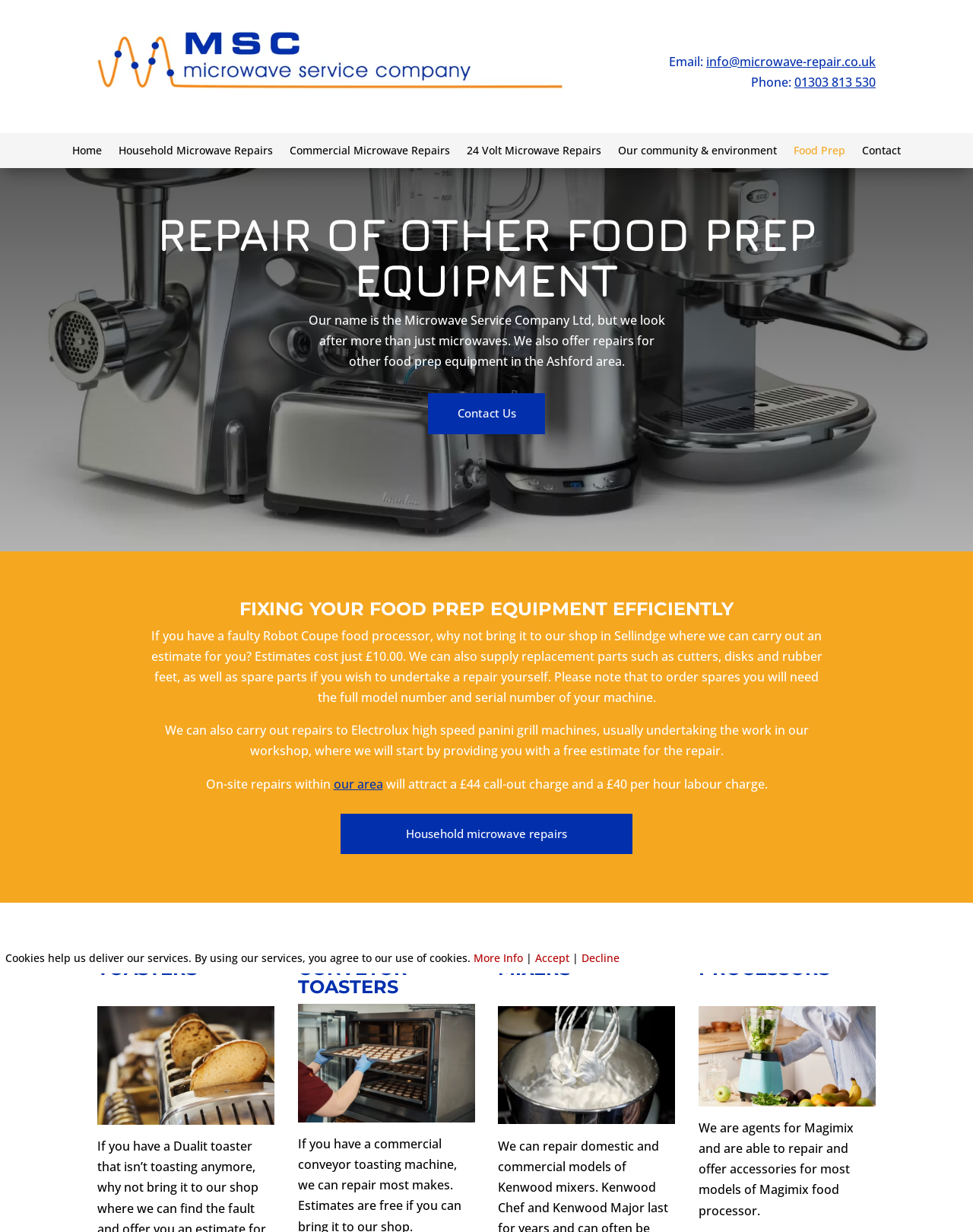Identify the main heading from the webpage and provide its text content.

REPAIR OF OTHER FOOD PREP
EQUIPMENT